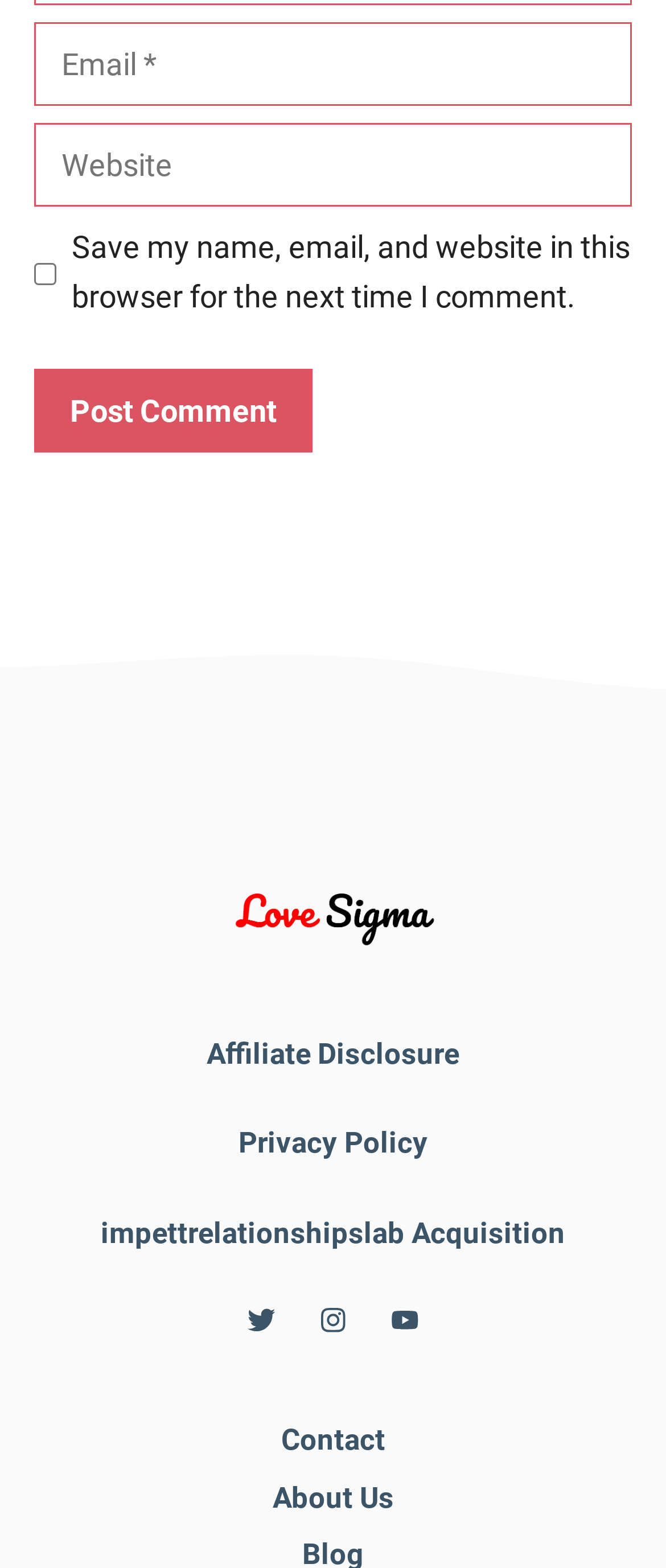Use a single word or phrase to respond to the question:
How many links are there at the bottom of the page?

7